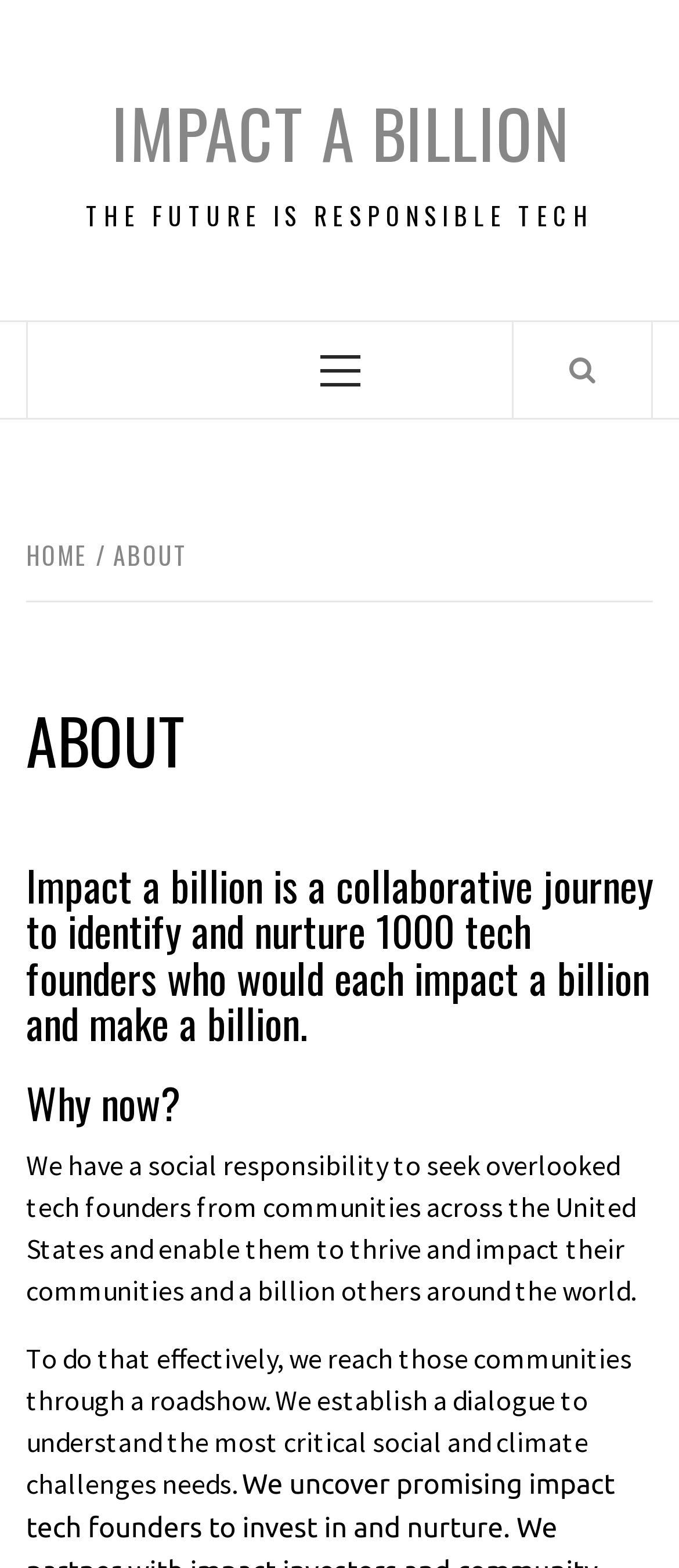Please determine the bounding box of the UI element that matches this description: Primary Menu. The coordinates should be given as (top-left x, top-left y, bottom-right x, bottom-right y), with all values between 0 and 1.

[0.429, 0.206, 0.571, 0.267]